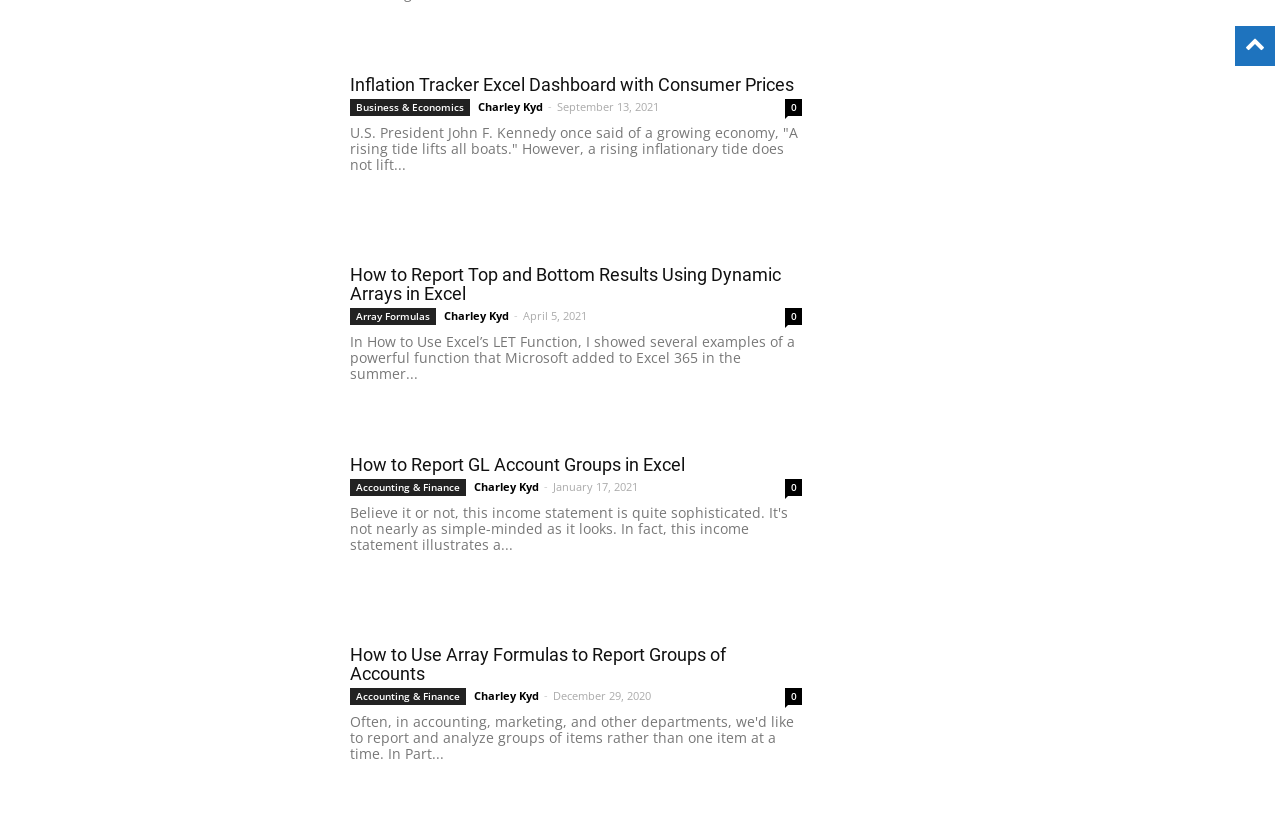Using the provided element description: "Accounting & Finance", determine the bounding box coordinates of the corresponding UI element in the screenshot.

[0.273, 0.823, 0.364, 0.843]